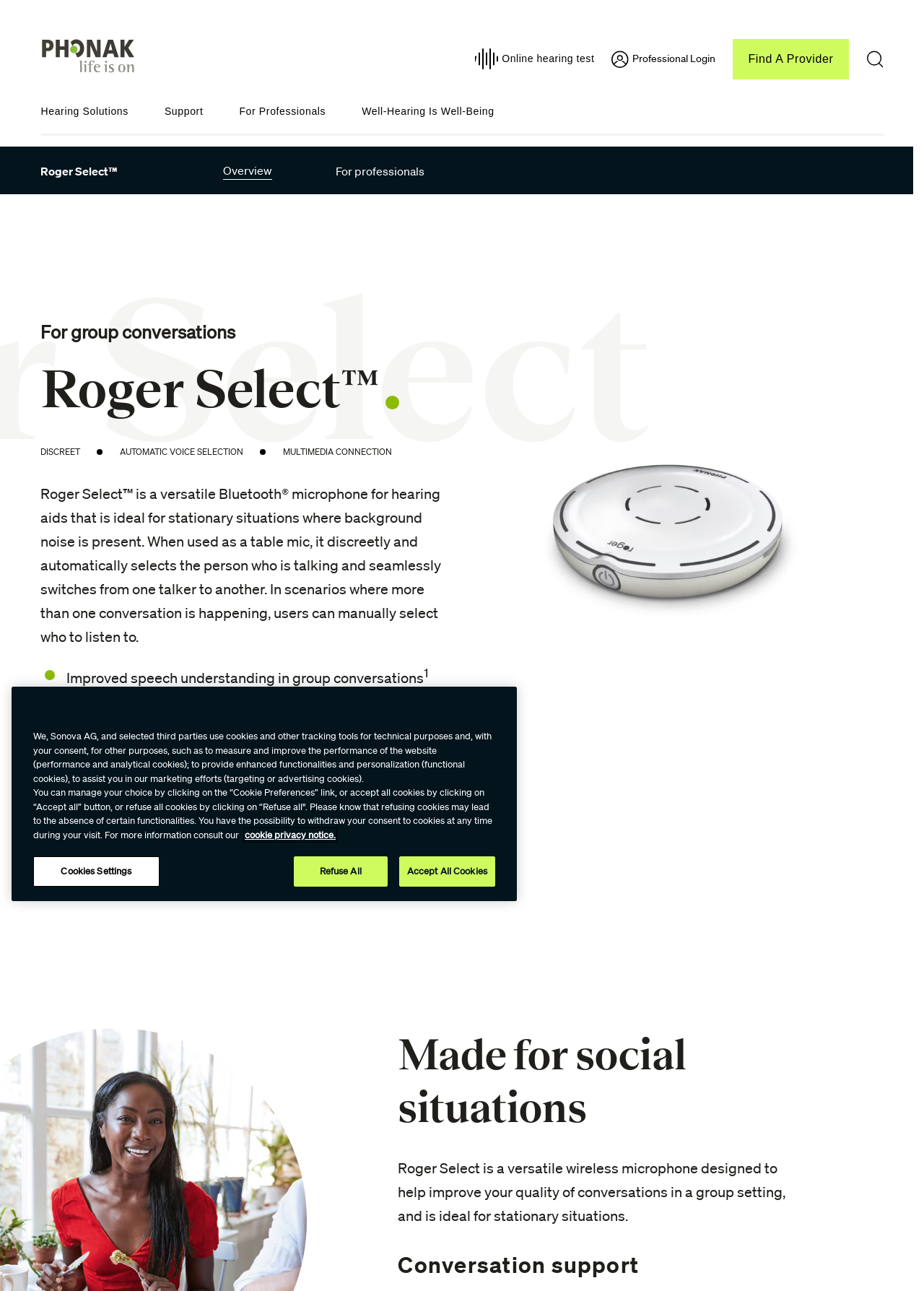Kindly respond to the following question with a single word or a brief phrase: 
What is the purpose of the Roger Select microphone?

For group conversations